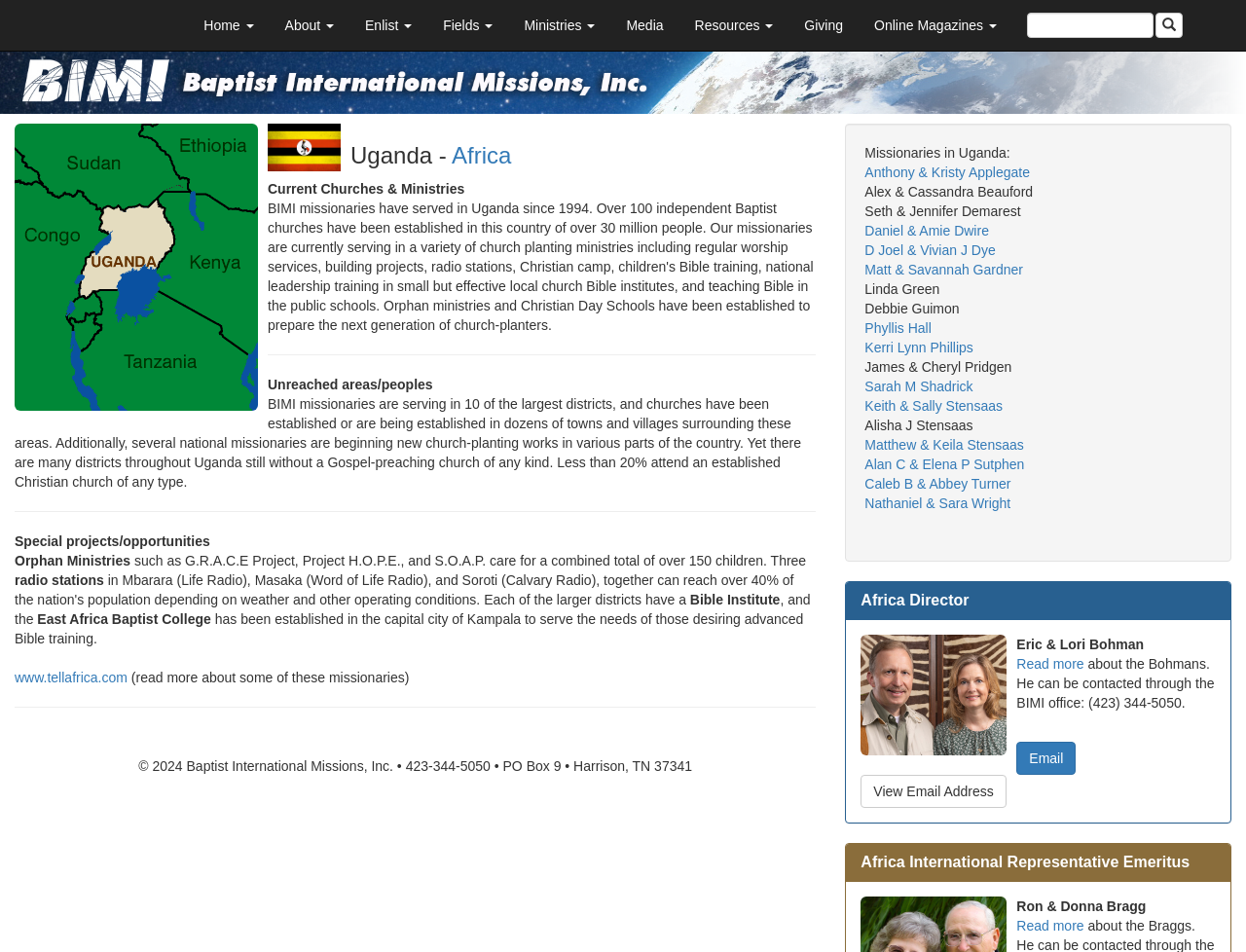Identify and provide the bounding box coordinates of the UI element described: "Caleb B & Abbey Turner". The coordinates should be formatted as [left, top, right, bottom], with each number being a float between 0 and 1.

[0.694, 0.5, 0.811, 0.517]